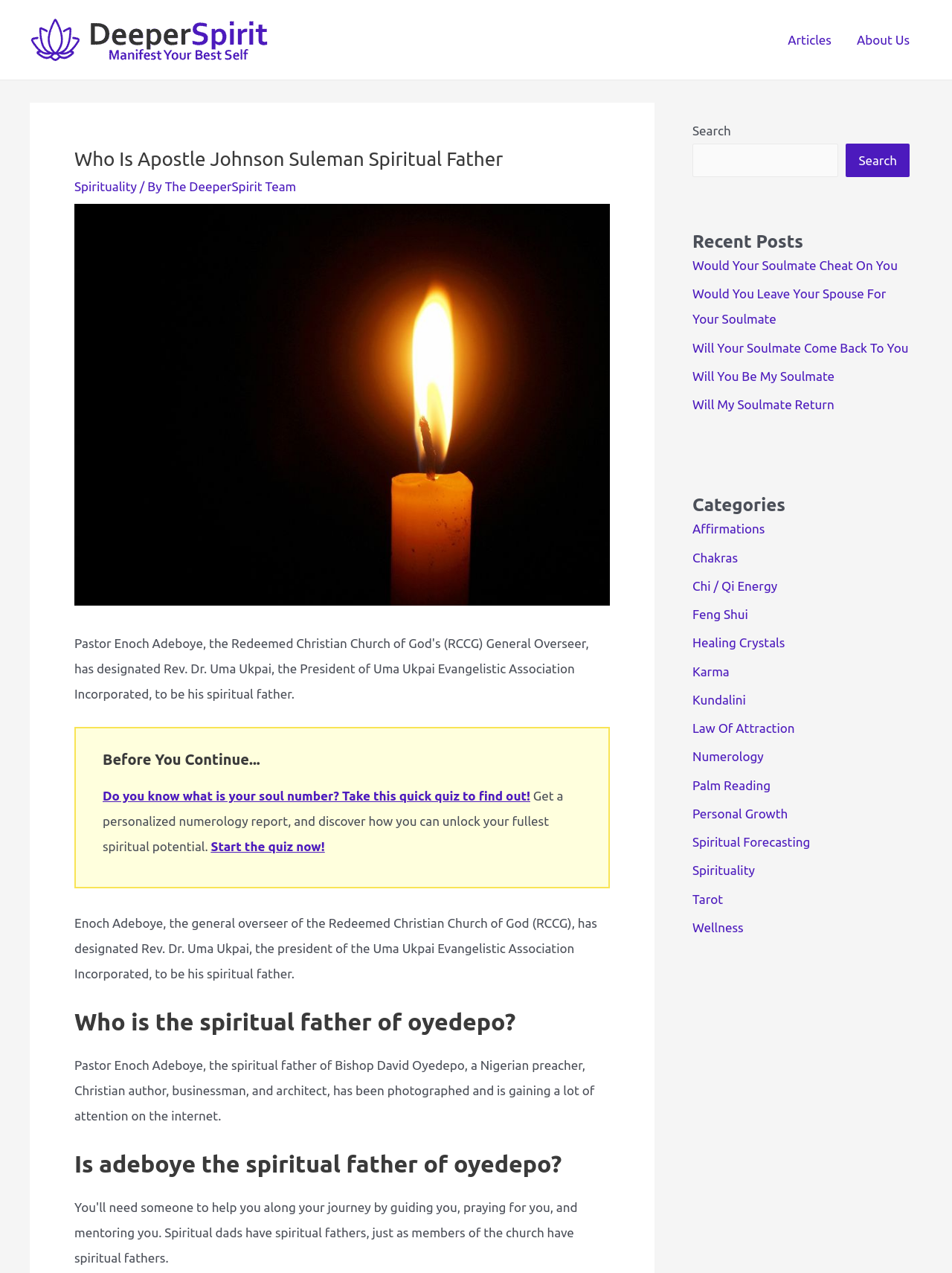Identify the bounding box for the element characterized by the following description: "alt="CFL Renovations BBB Business Review"".

None